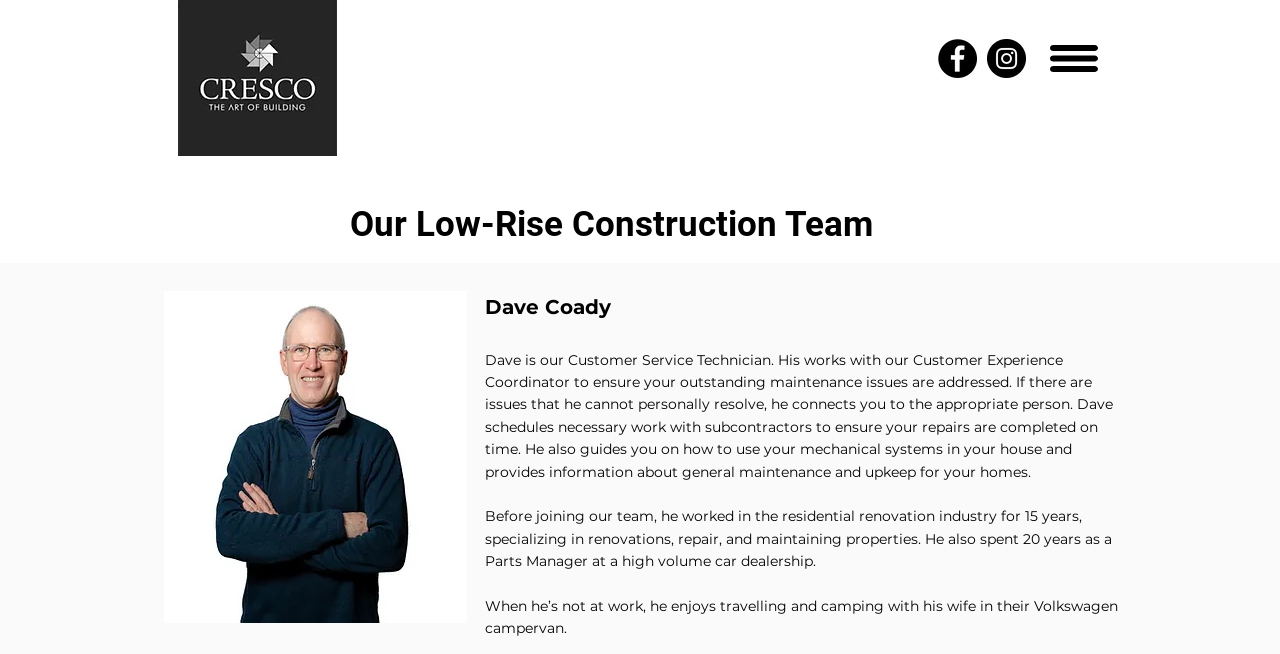Based on the image, please elaborate on the answer to the following question:
How many years of experience does Dave have in the residential renovation industry?

According to the StaticText element, 'Before joining our team, he worked in the residential renovation industry for 15 years...', Dave has 15 years of experience in the residential renovation industry.